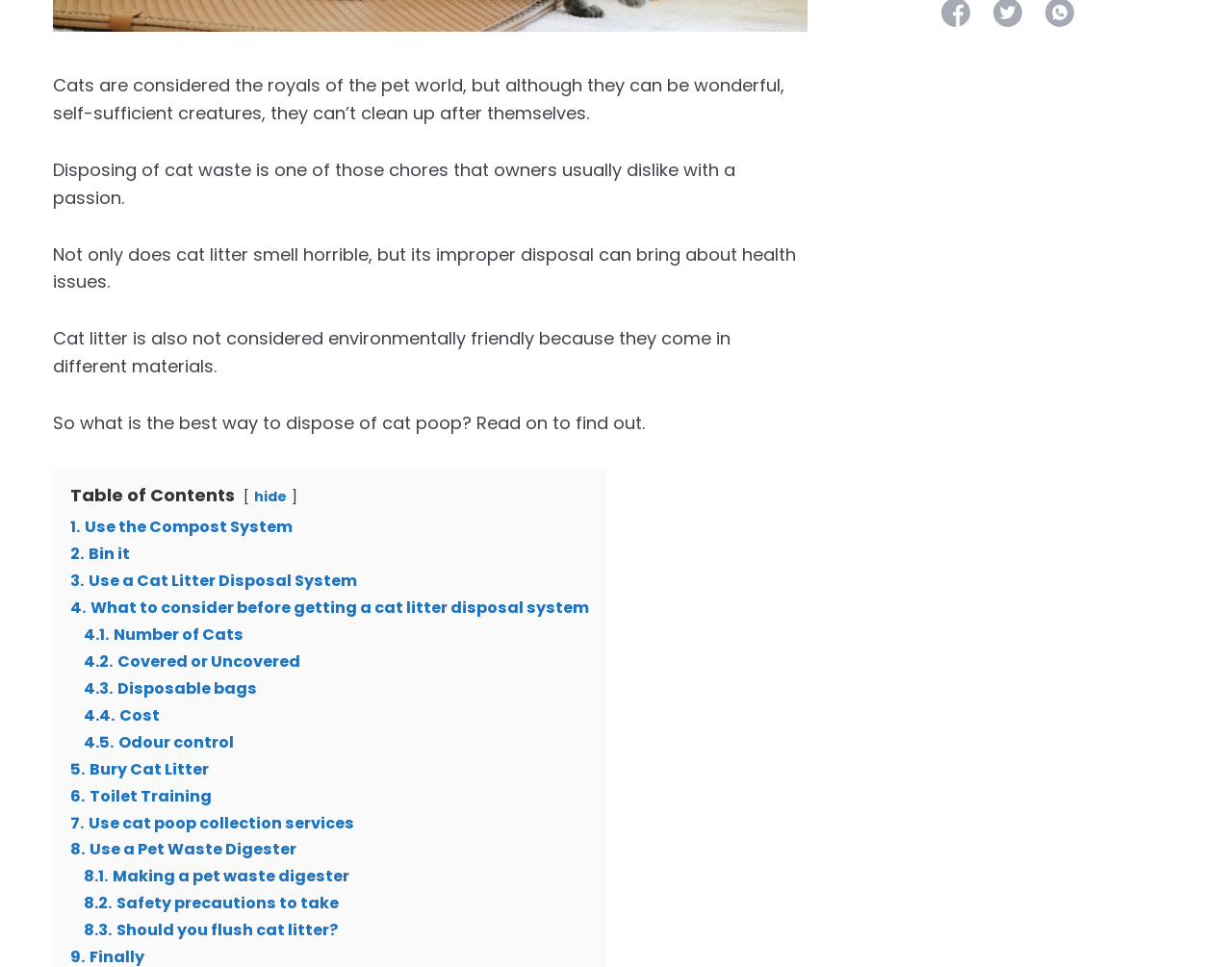Identify the bounding box of the UI element that matches this description: "4.4. Cost".

[0.068, 0.728, 0.13, 0.751]